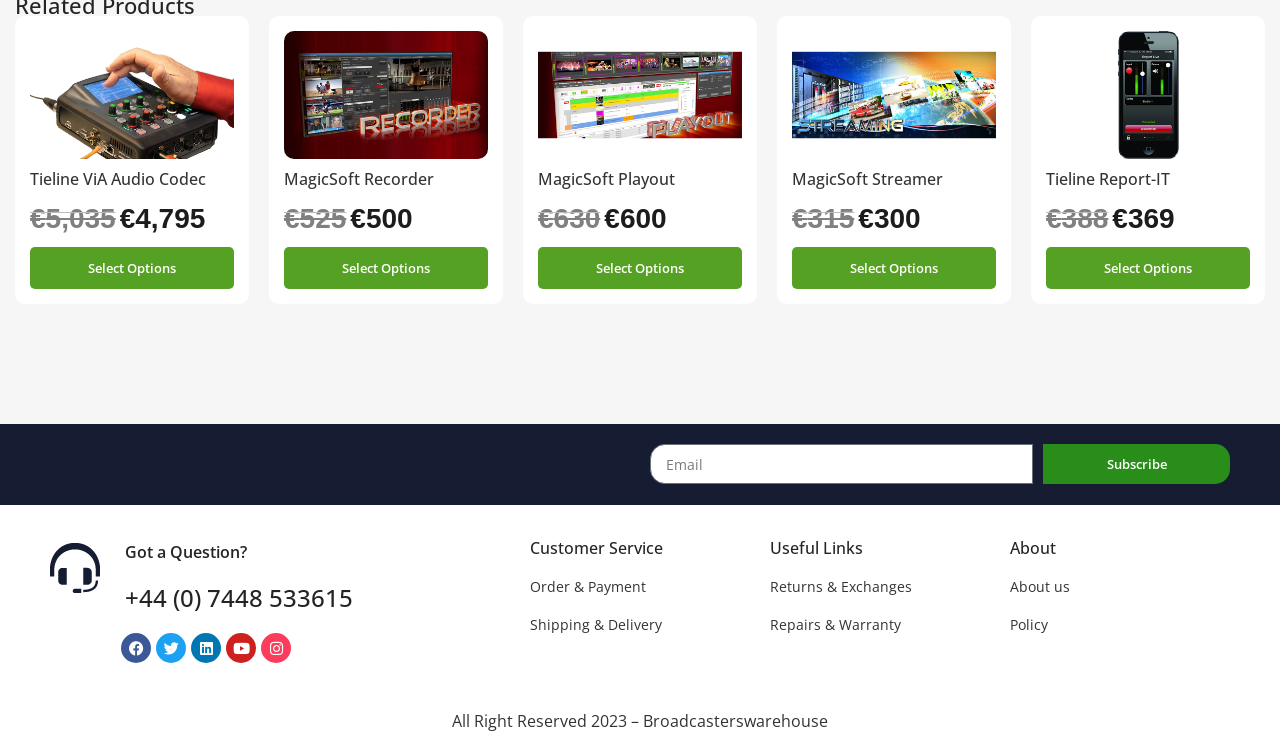How can I contact the customer service?
Refer to the image and give a detailed response to the question.

The customer service contact information is provided at the bottom of the webpage, with a heading 'Customer Service' and a phone number '+44 (0)7448 0533615' which is a link. This information is located at the bottom left of the webpage, with a bounding box of [0.039, 0.787, 0.398, 0.82].